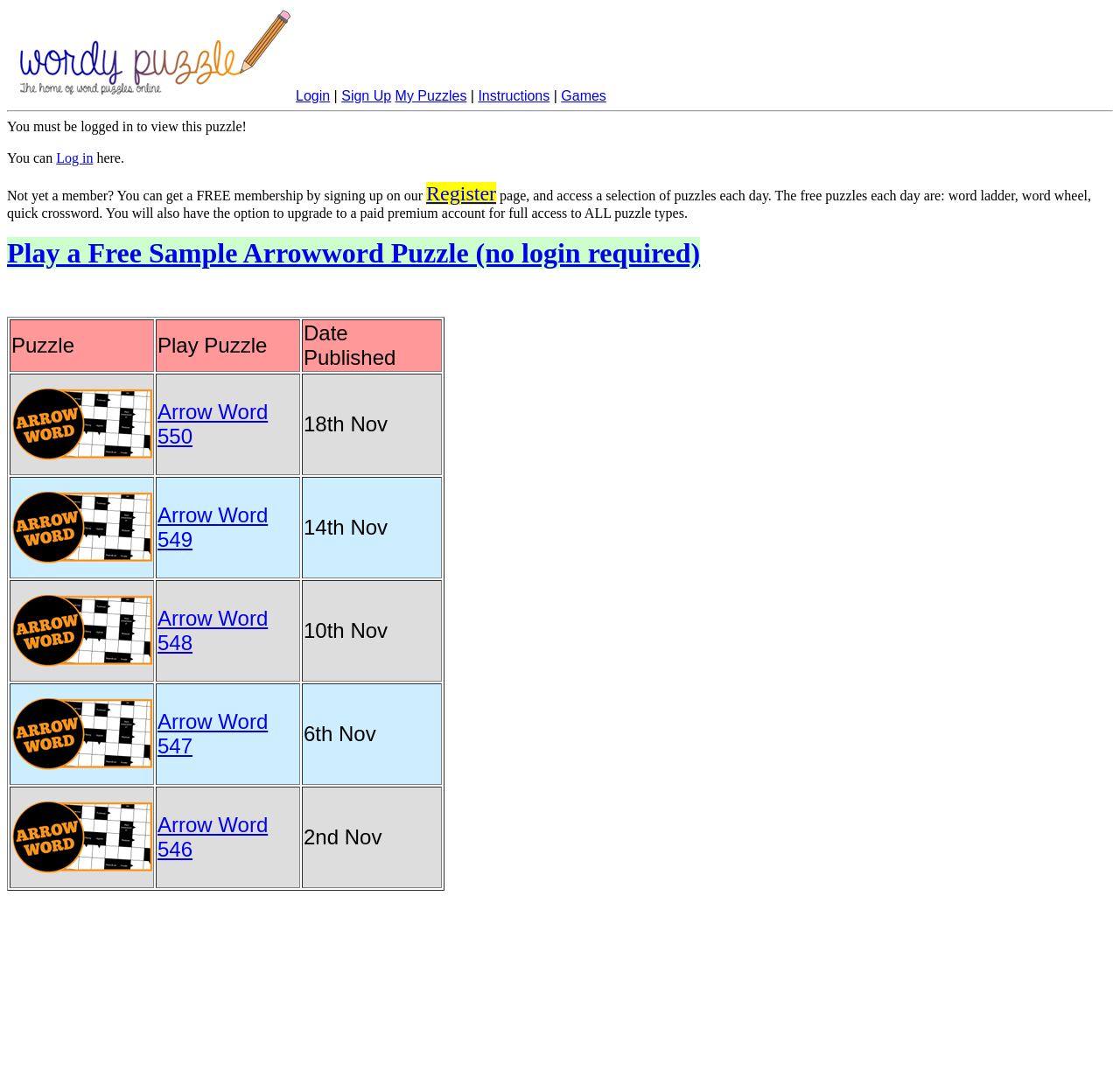Specify the bounding box coordinates of the area to click in order to follow the given instruction: "Click on My Puzzles."

[0.353, 0.082, 0.417, 0.096]